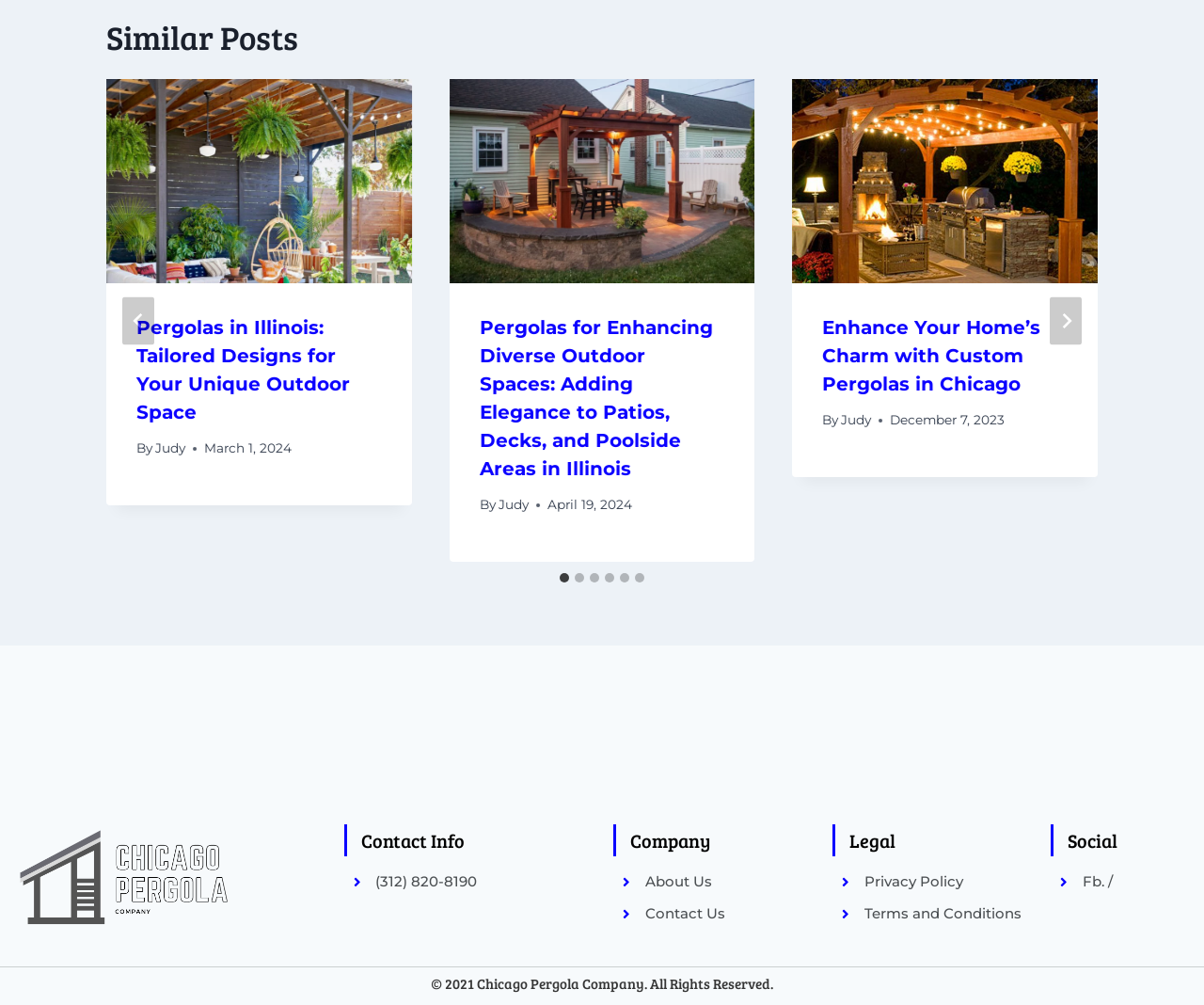Find the bounding box coordinates of the element you need to click on to perform this action: 'Go to last slide'. The coordinates should be represented by four float values between 0 and 1, in the format [left, top, right, bottom].

[0.102, 0.295, 0.128, 0.343]